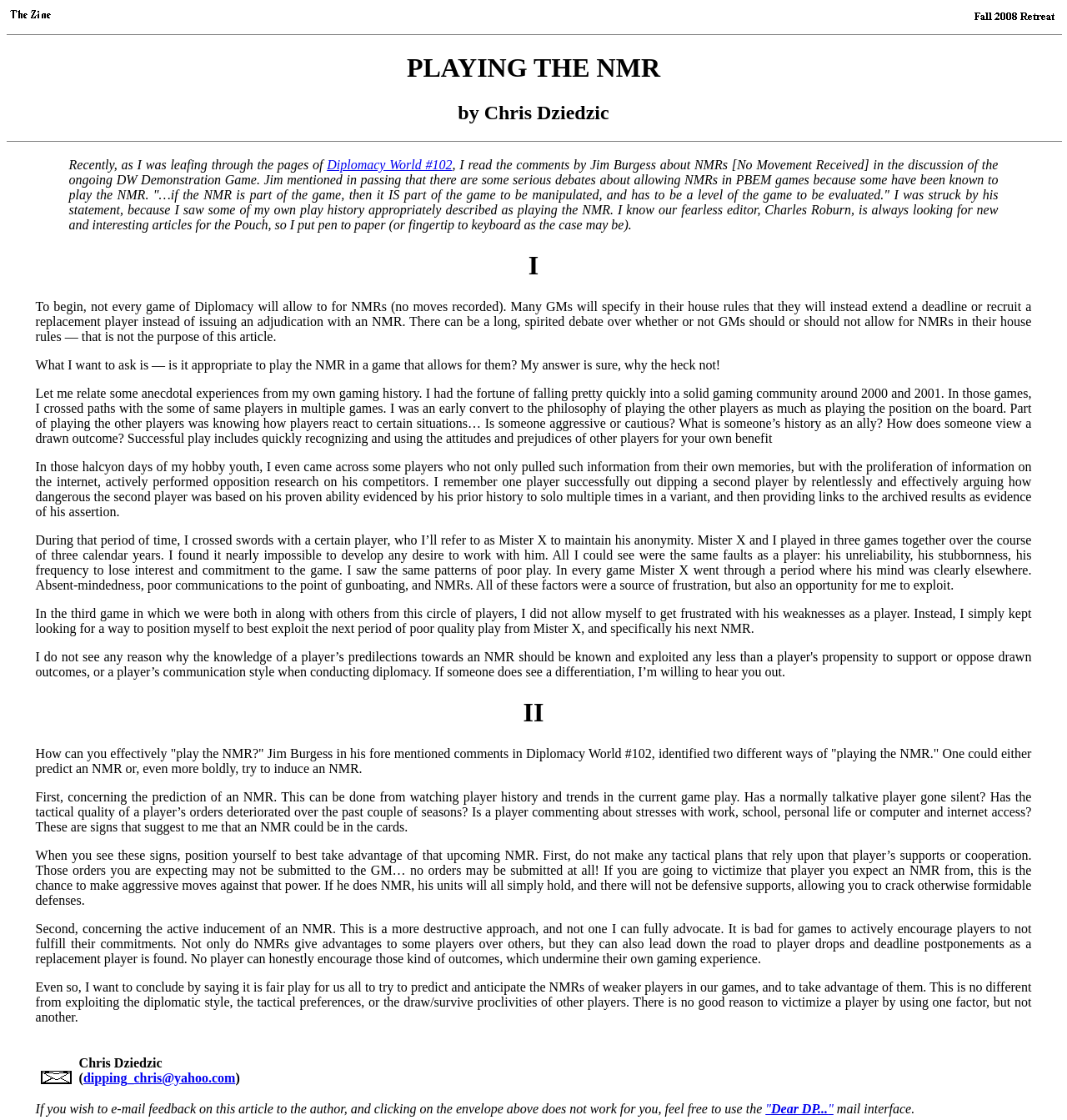What is Mister X's characteristic?
Please give a detailed and elaborate explanation in response to the question.

Mister X, a player mentioned in the article, is characterized by his unreliability, stubbornness, and frequency to lose interest and commitment to the game, which makes him prone to NMRs.